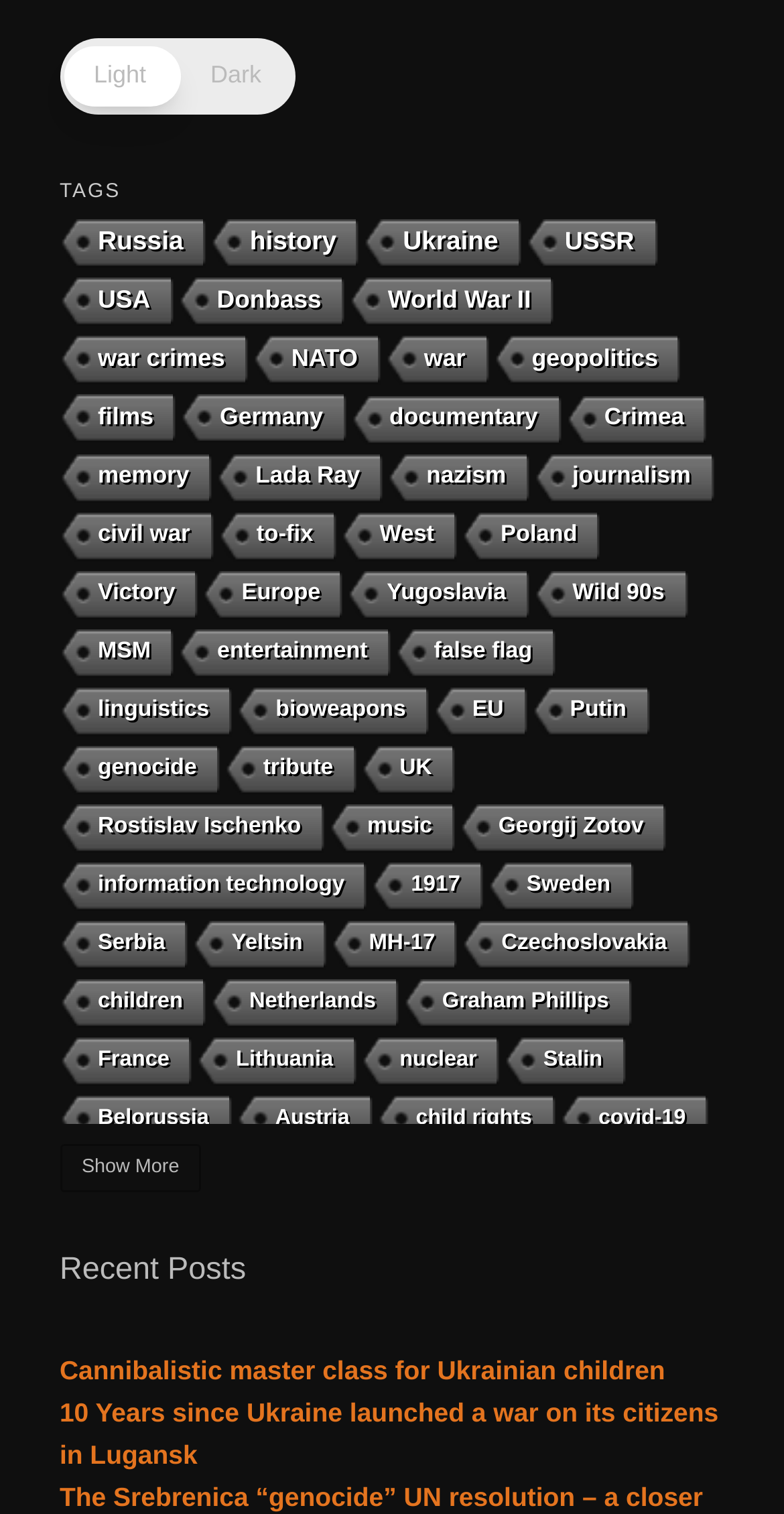Please find the bounding box coordinates for the clickable element needed to perform this instruction: "Click on the 'Russia' tag".

[0.071, 0.145, 0.26, 0.178]